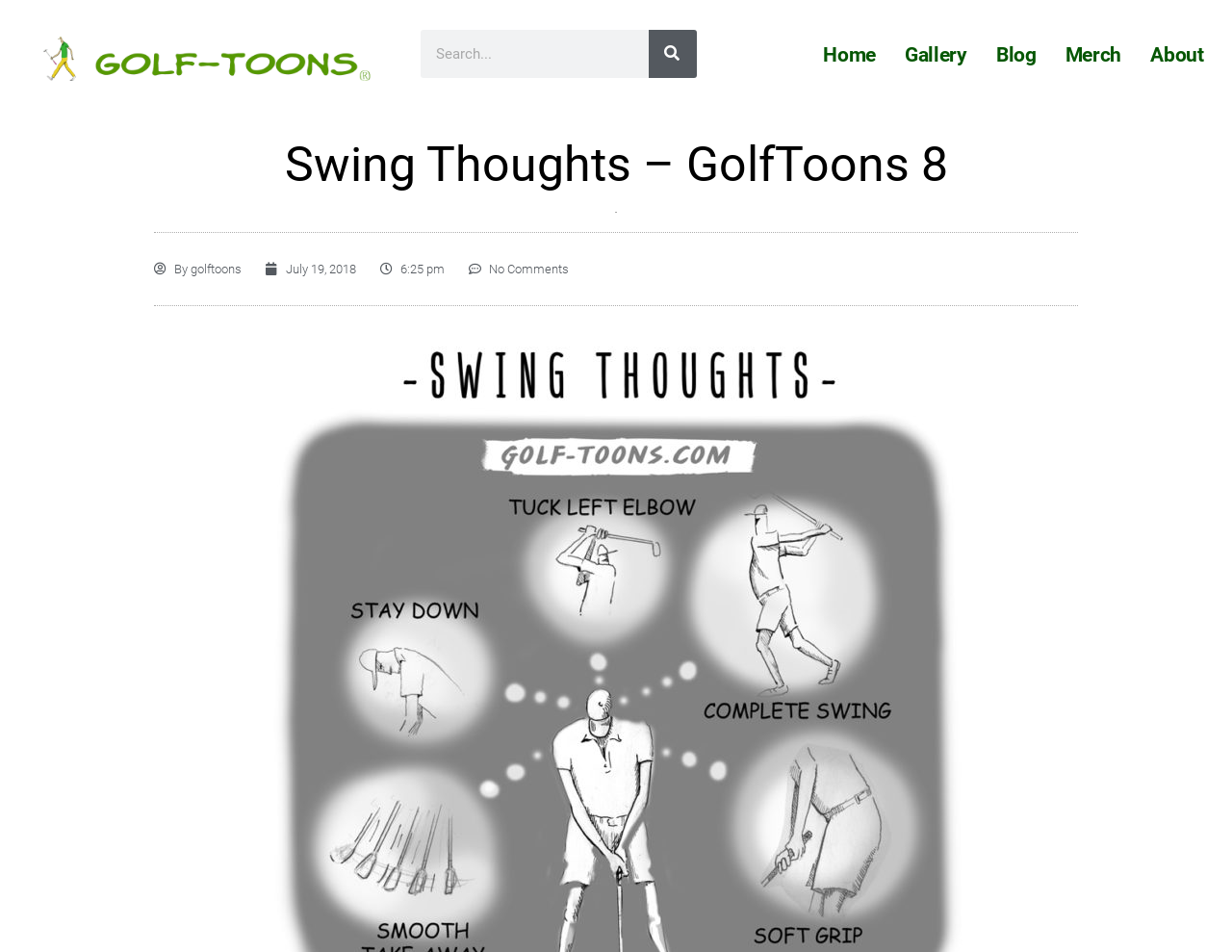Determine the bounding box coordinates of the section I need to click to execute the following instruction: "Read the Blog". Provide the coordinates as four float numbers between 0 and 1, i.e., [left, top, right, bottom].

[0.797, 0.01, 0.853, 0.105]